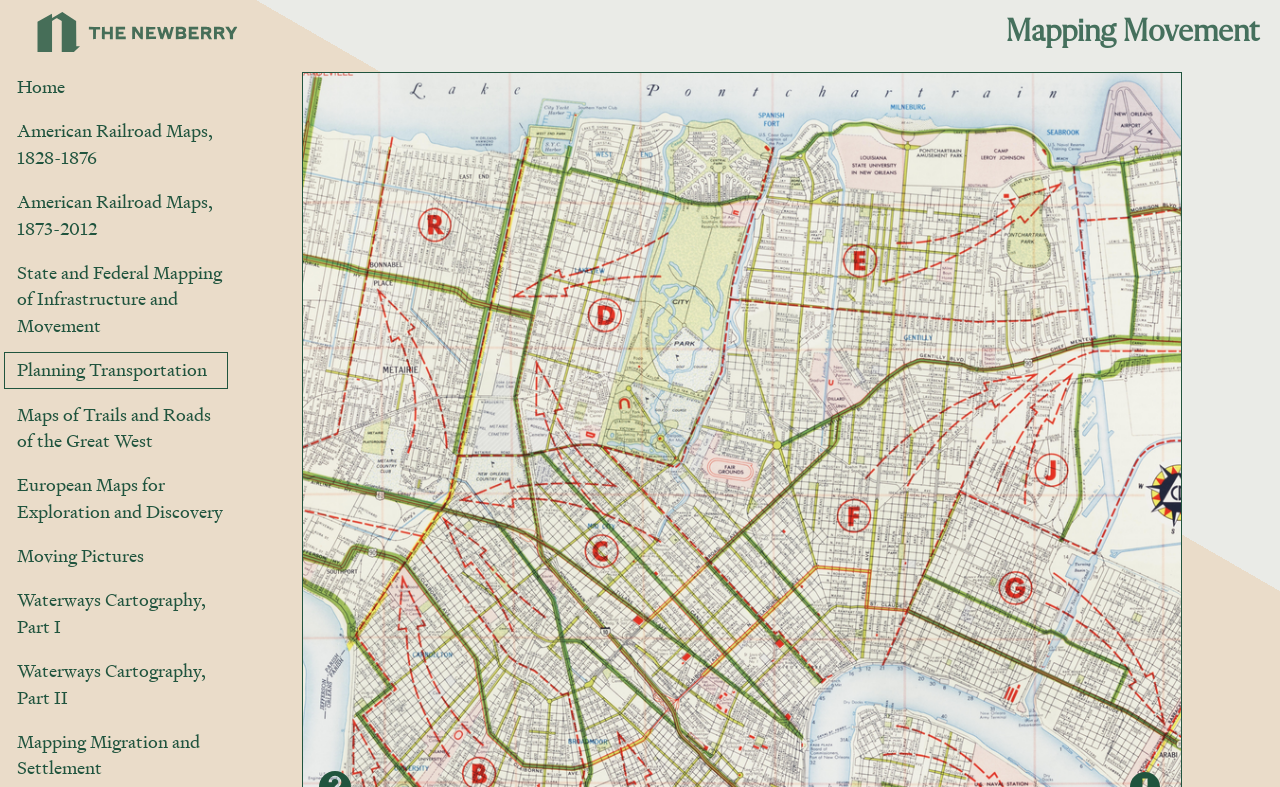Specify the bounding box coordinates of the area to click in order to execute this command: 'Go to Newberry Library's home page'. The coordinates should consist of four float numbers ranging from 0 to 1, and should be formatted as [left, top, right, bottom].

[0.0, 0.009, 0.215, 0.072]